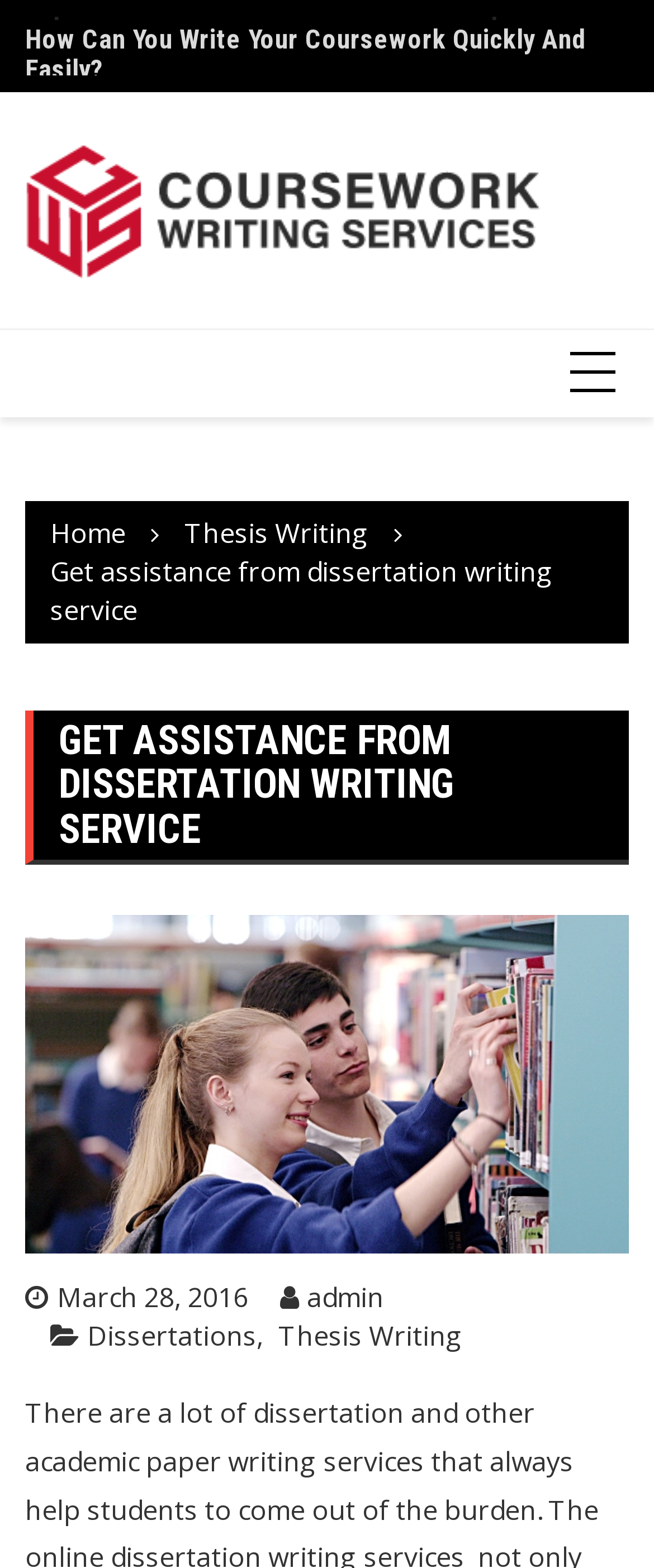Please identify the bounding box coordinates of the element on the webpage that should be clicked to follow this instruction: "Go to the 'Thesis Writing' page". The bounding box coordinates should be given as four float numbers between 0 and 1, formatted as [left, top, right, bottom].

[0.282, 0.328, 0.564, 0.352]